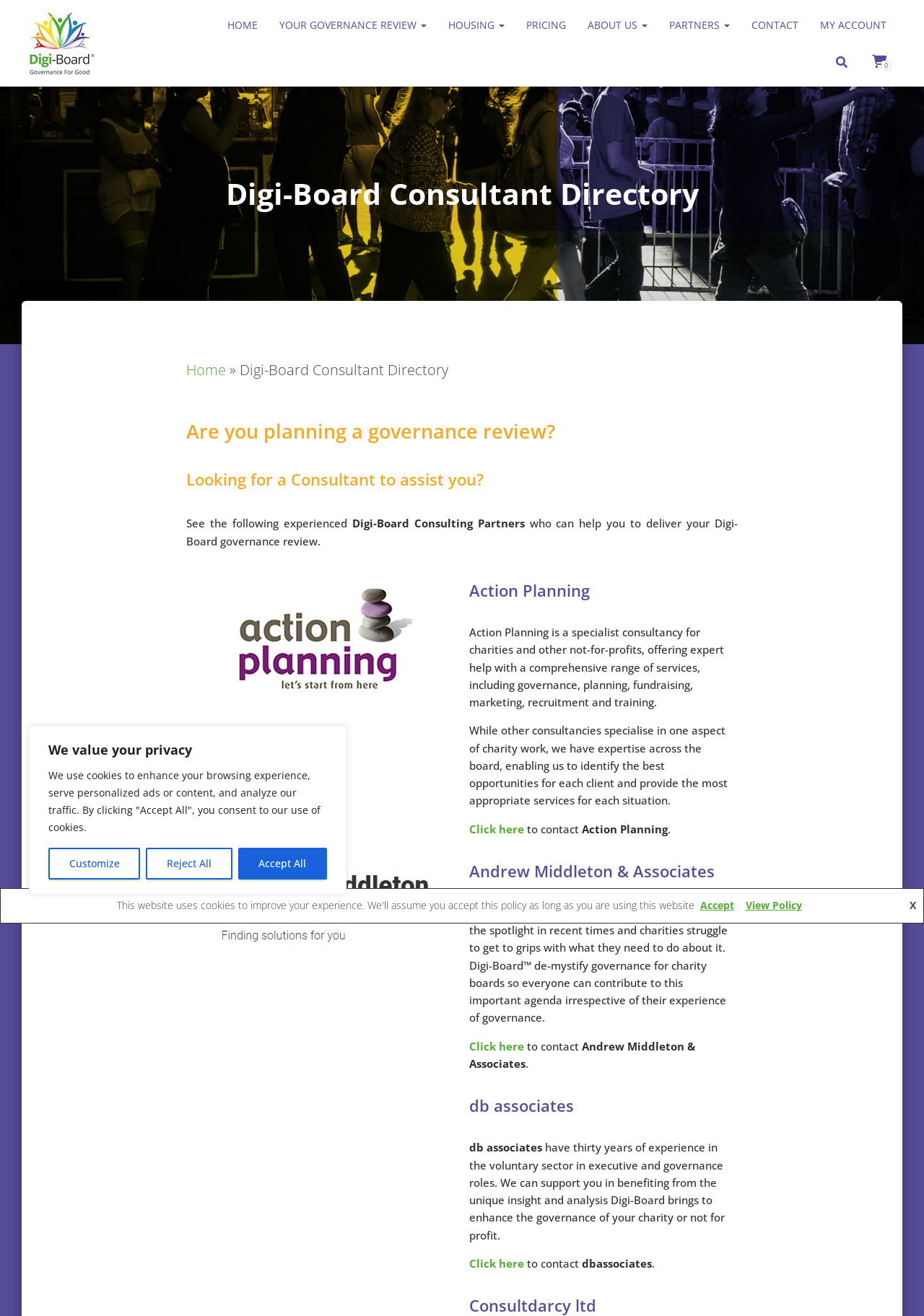What is the primary audience of Digi-Board?
Using the information presented in the image, please offer a detailed response to the question.

Based on the webpage, Digi-Board is designed to support trustees and boards of directors in delivering good governance practice, suggesting that its primary audience is individuals or organizations in leadership positions in charity, not-for-profit, housing, and healthcare sectors.